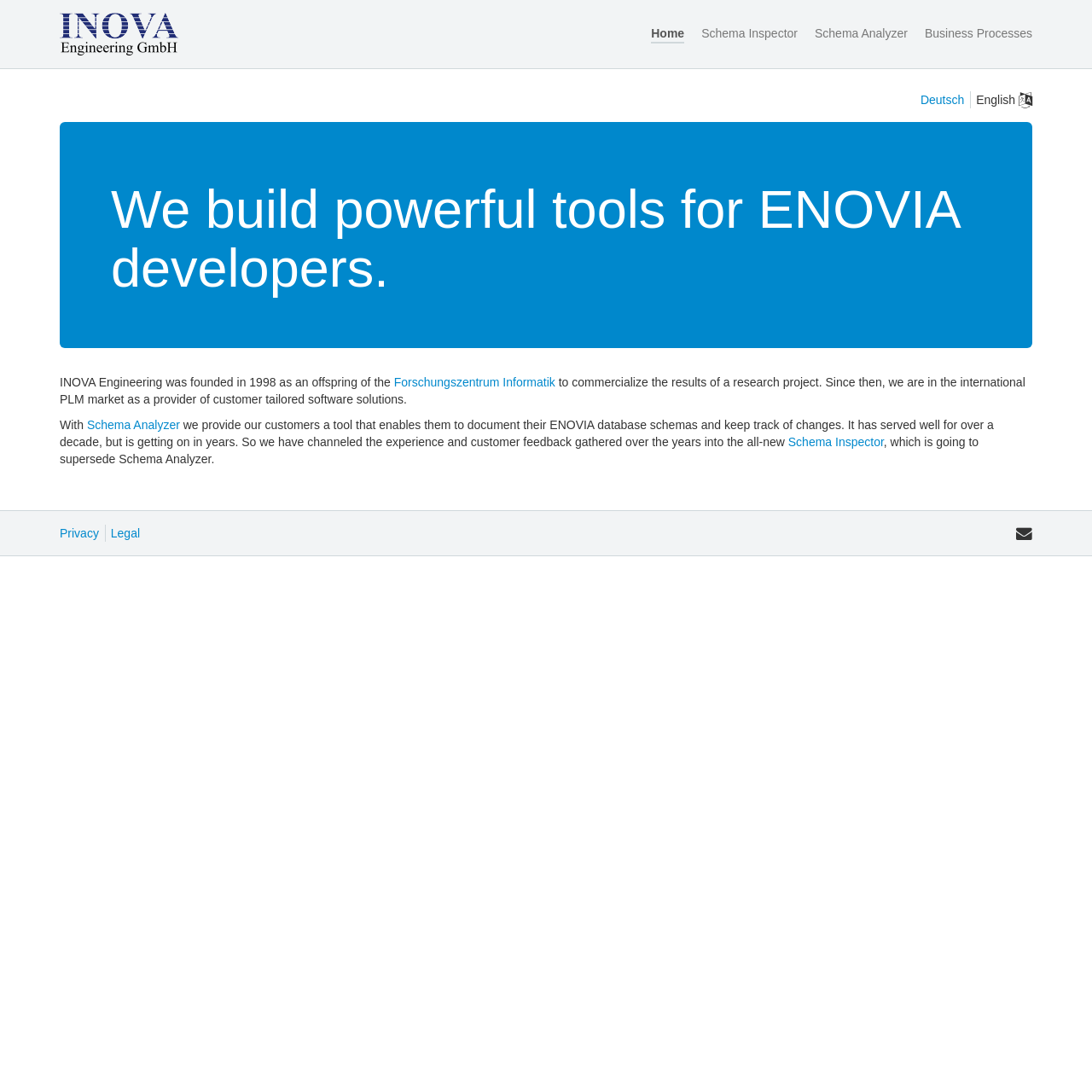Determine the bounding box coordinates of the UI element described by: "Schema Analyzer".

[0.08, 0.382, 0.165, 0.395]